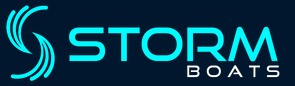Provide an in-depth description of the image you see.

The image displays the logo for "Storm Boats," characterized by a modern and sleek design. The logo features the words "STORM" prominently in bold, turquoise letters, set against a dark background, which enhances visibility and impact. The term "BOATS" appears below in a more understated font, complementing the overall aesthetic. The swirling lines surrounding the word "STORM" suggest movement and dynamism, evoking the essence of maritime adventure. This branding emphasizes the company's focus on boating activities, particularly in the picturesque setting of Trou D'eau Douce, Mauritius.